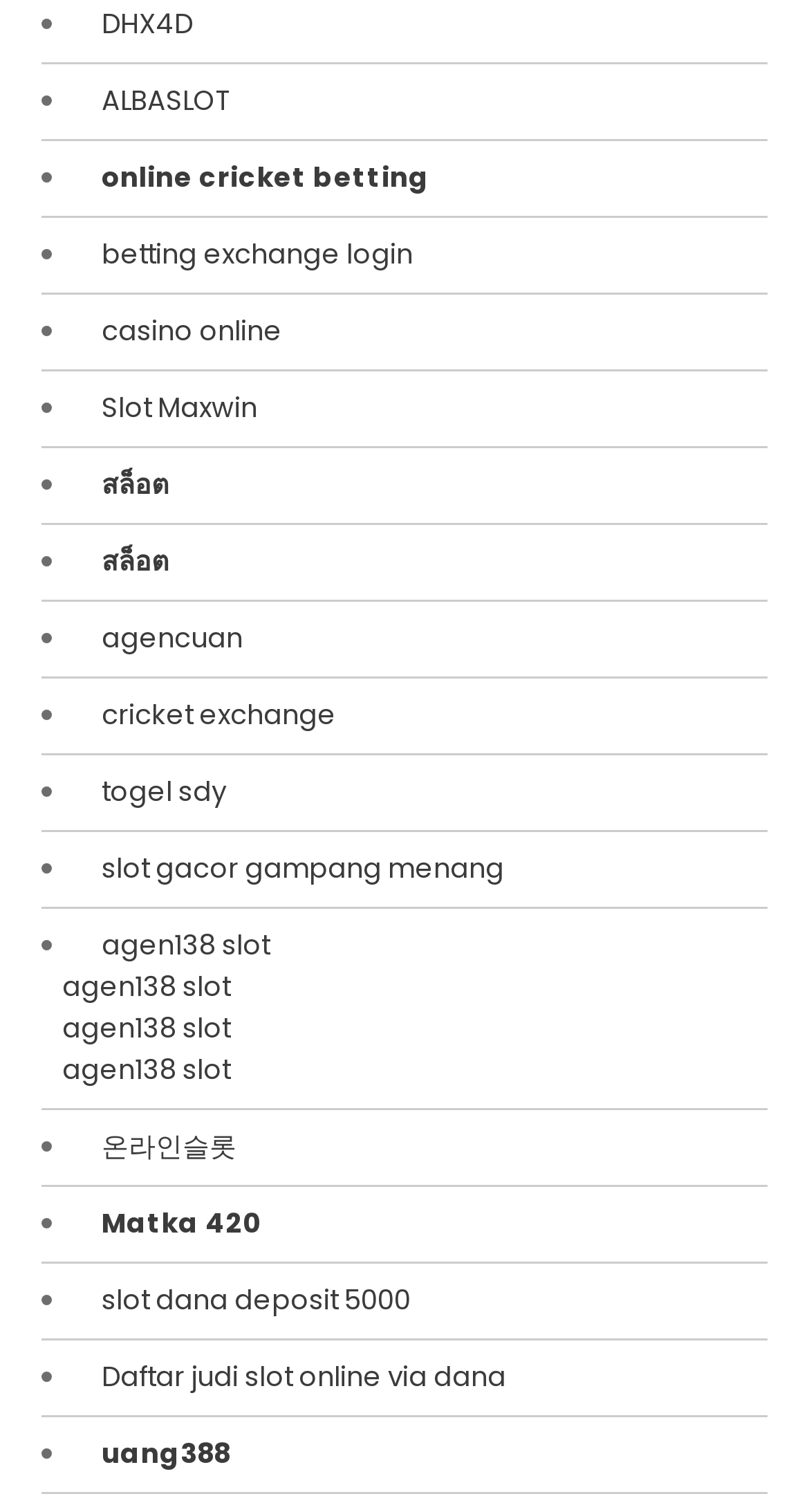From the given element description: "slot gacor gampang menang", find the bounding box for the UI element. Provide the coordinates as four float numbers between 0 and 1, in the order [left, top, right, bottom].

[0.1, 0.561, 0.623, 0.588]